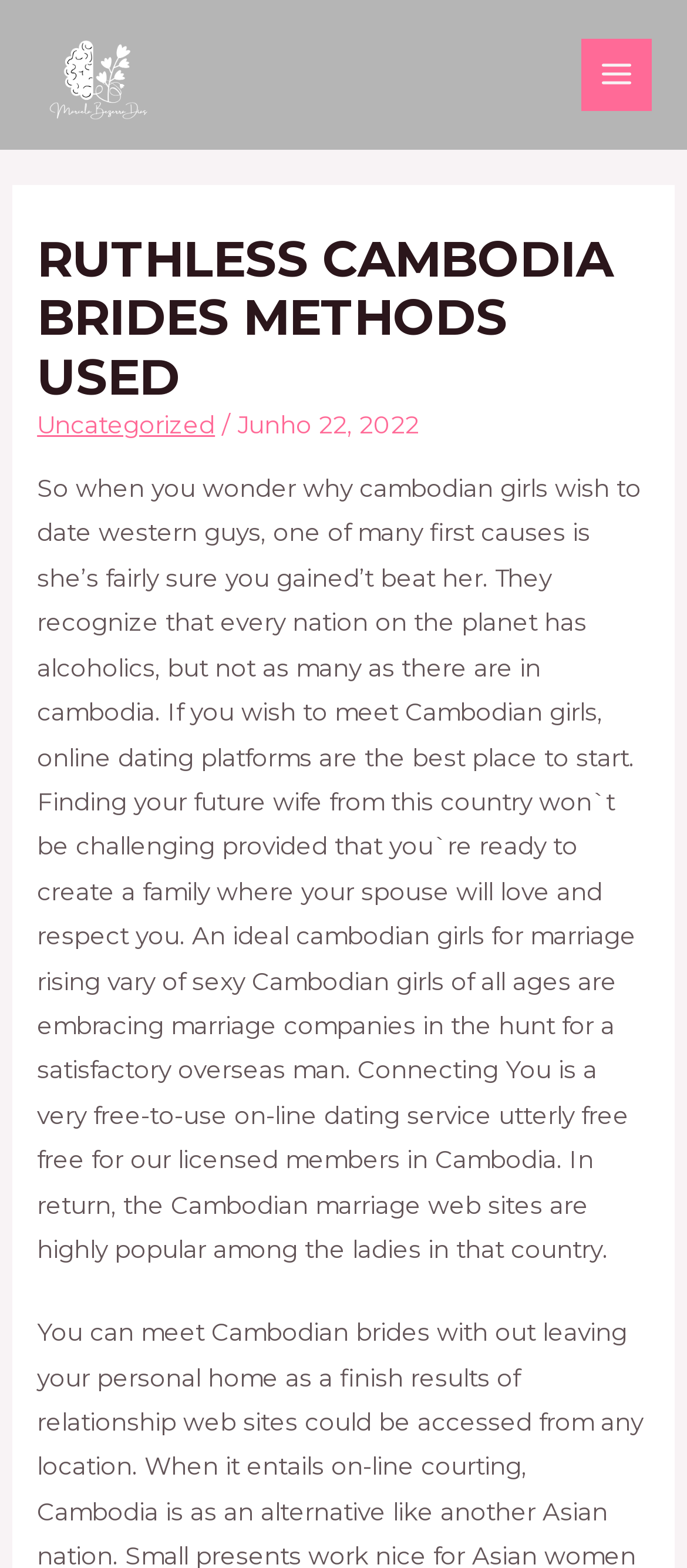Answer succinctly with a single word or phrase:
What is the author's name?

Marcela Bezerra Dias